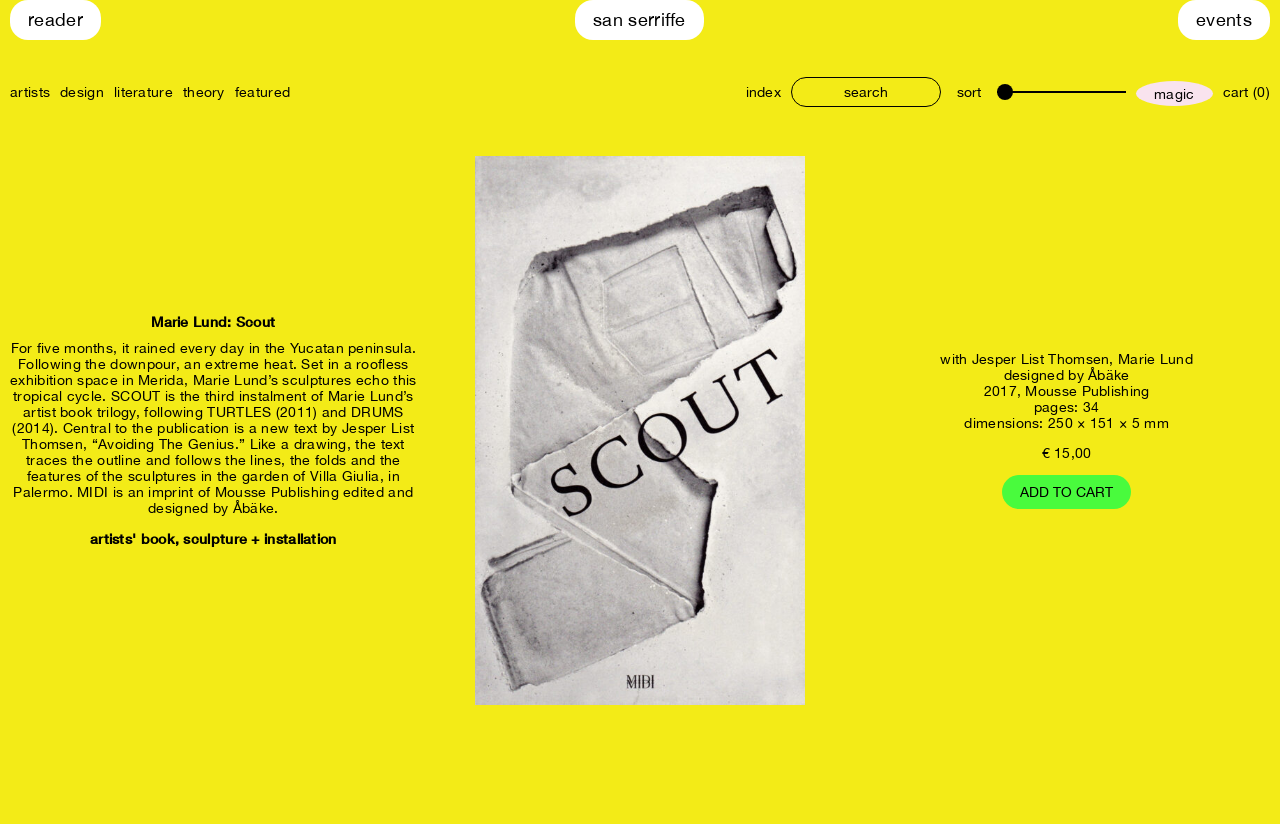Please specify the bounding box coordinates of the area that should be clicked to accomplish the following instruction: "go to the events page". The coordinates should consist of four float numbers between 0 and 1, i.e., [left, top, right, bottom].

[0.92, 0.0, 0.992, 0.049]